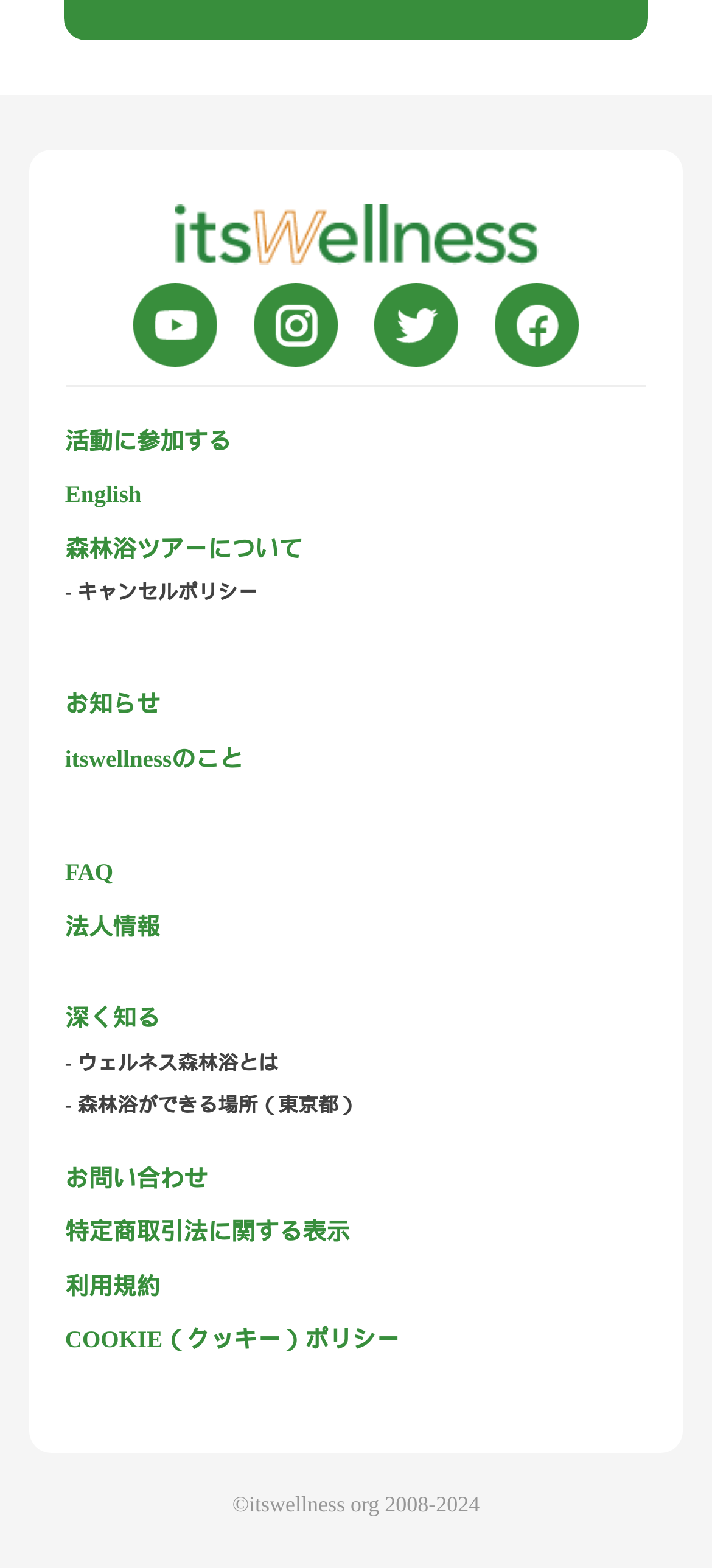Locate the bounding box coordinates of the area where you should click to accomplish the instruction: "Visit the 'Vielfalt' page".

None